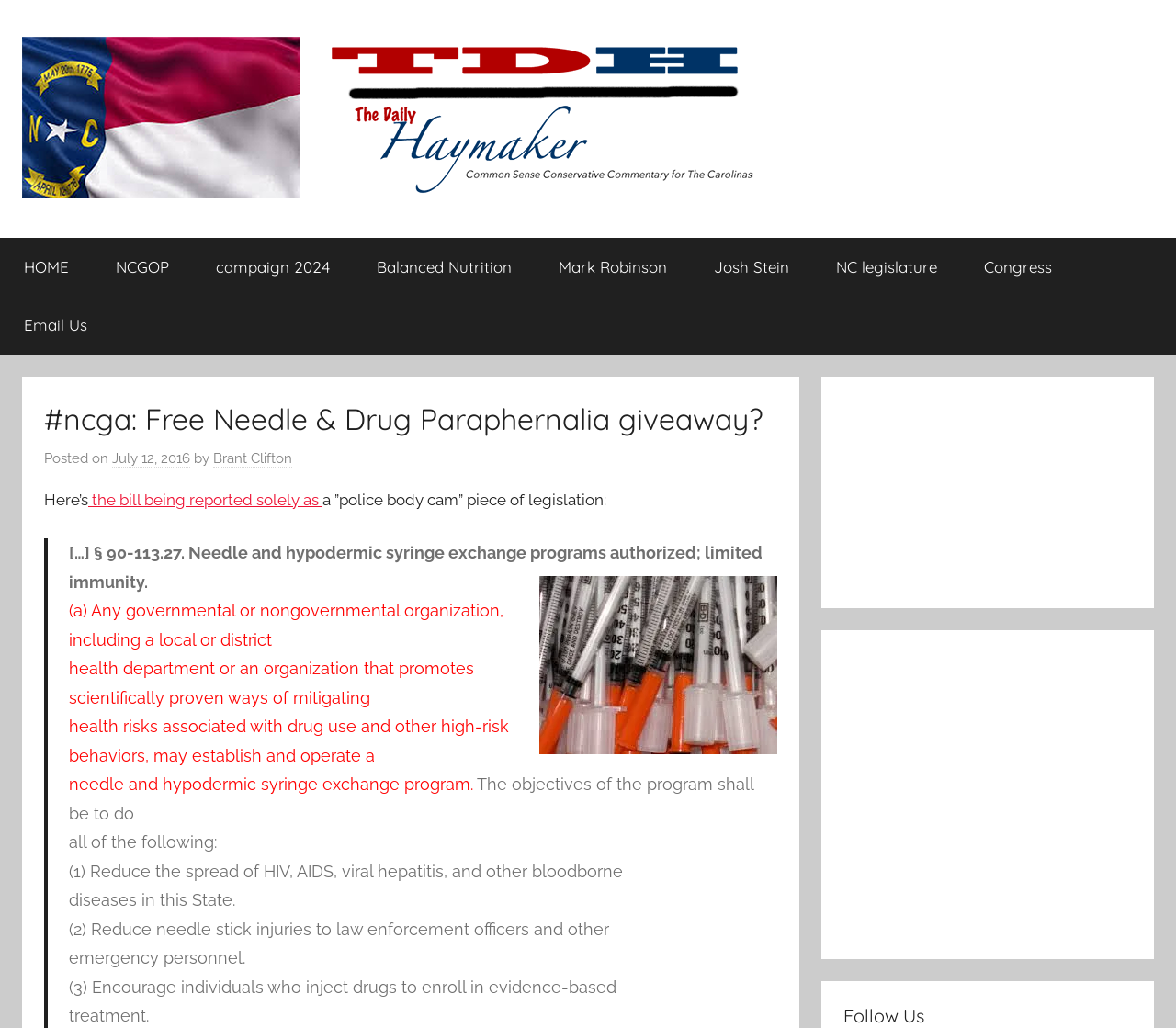Find and indicate the bounding box coordinates of the region you should select to follow the given instruction: "Check the 'NC legislature' link".

[0.691, 0.231, 0.816, 0.288]